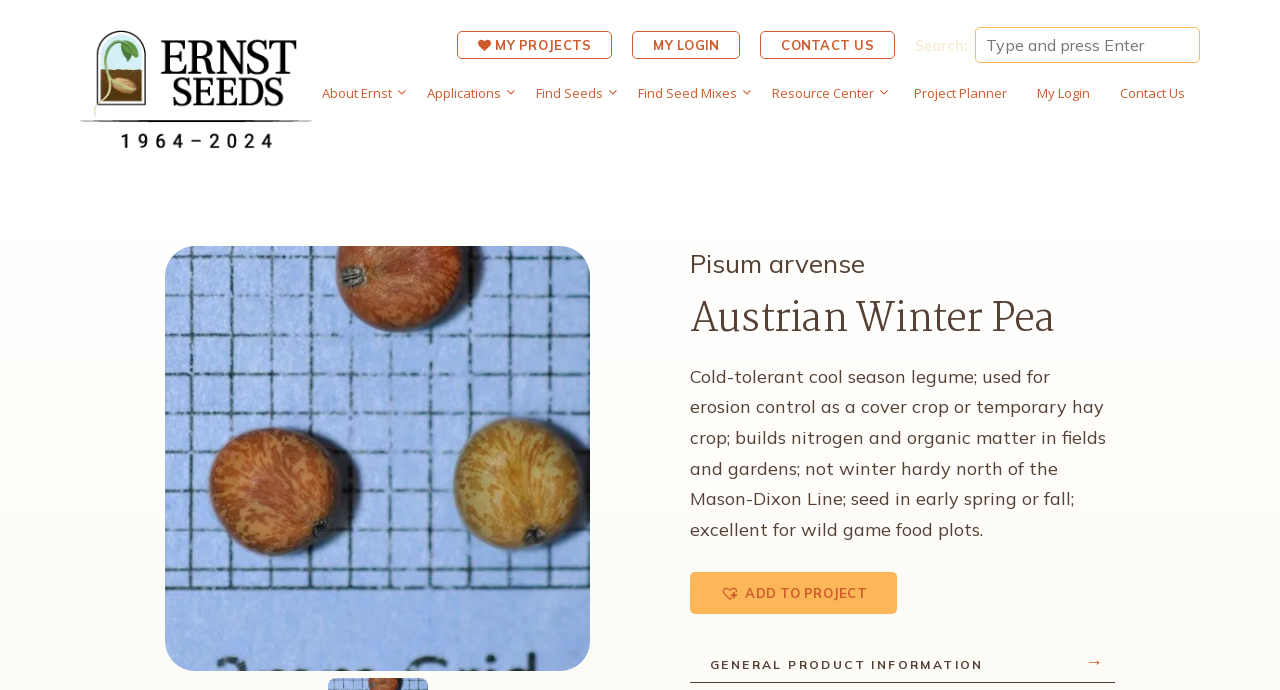What is the logo of the website?
Please provide a detailed and thorough answer to the question.

The logo of the website is Ernst Seed logo, which is located at the top left corner of the webpage, as indicated by the bounding box coordinates [0.062, 0.19, 0.244, 0.223] and the OCR text 'Ernst Seed logo'.